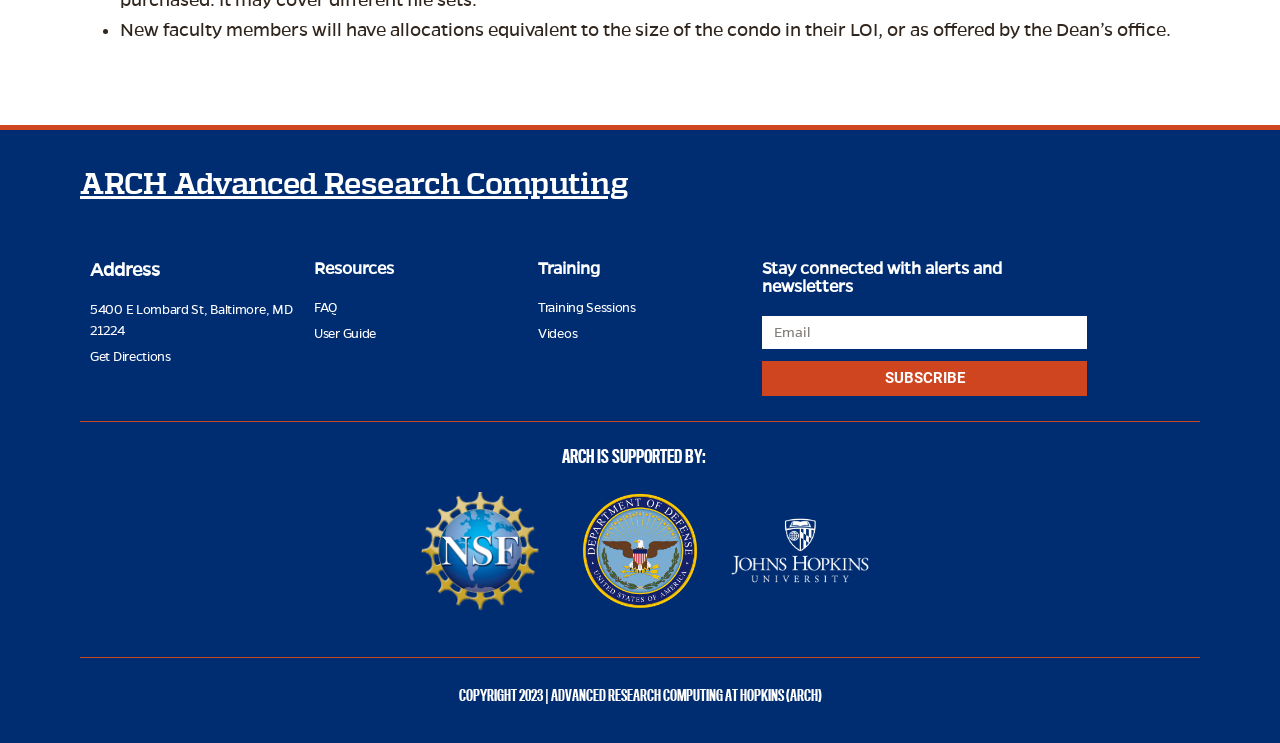What is the address of ARCH?
Based on the image, provide your answer in one word or phrase.

5400 E Lombard St, Baltimore, MD 21224